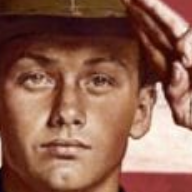Can you give a comprehensive explanation to the question given the content of the image?
What emotions does the image evoke?

The image serves to evoke emotions tied to service and sacrifice, aligning with broader conversations about storytelling in film and television, and reflecting topics featured in pieces like 'Top 10 Far-Out Theories About Fan-Favorite Films'.